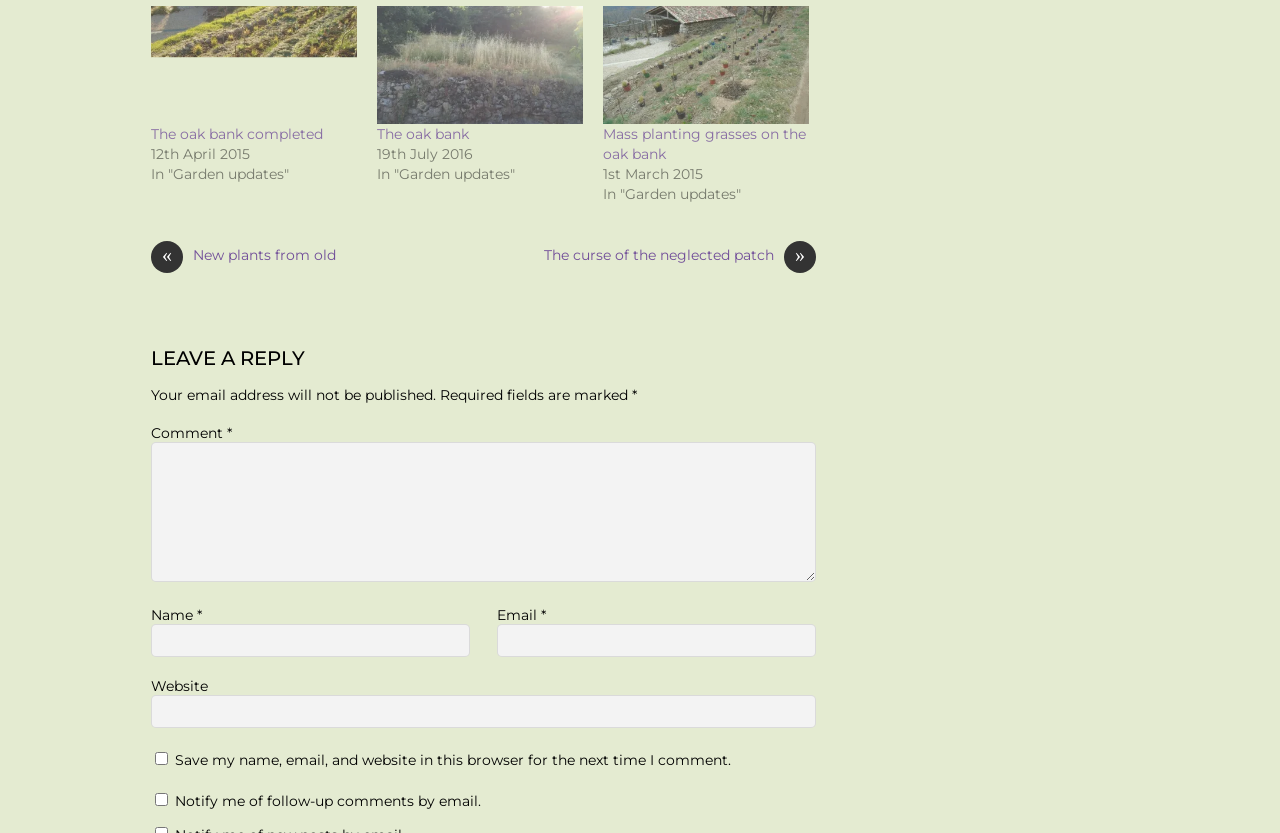Find the bounding box coordinates of the area to click in order to follow the instruction: "Enter a comment".

[0.118, 0.531, 0.638, 0.699]